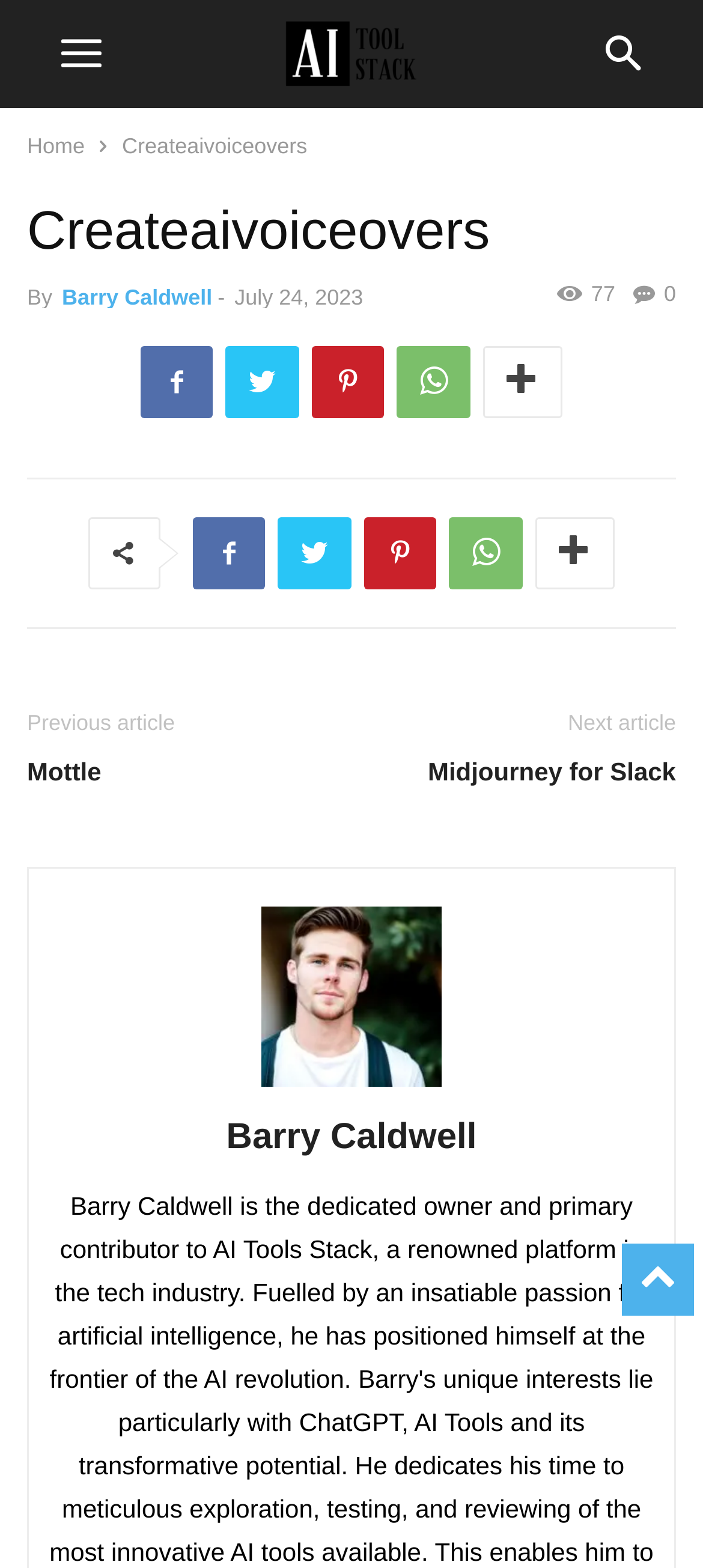What is the logo of the company?
From the details in the image, provide a complete and detailed answer to the question.

The logo of the company is located at the top of the webpage, and it is an image element with a bounding box of [0.389, 0.0, 0.611, 0.069].